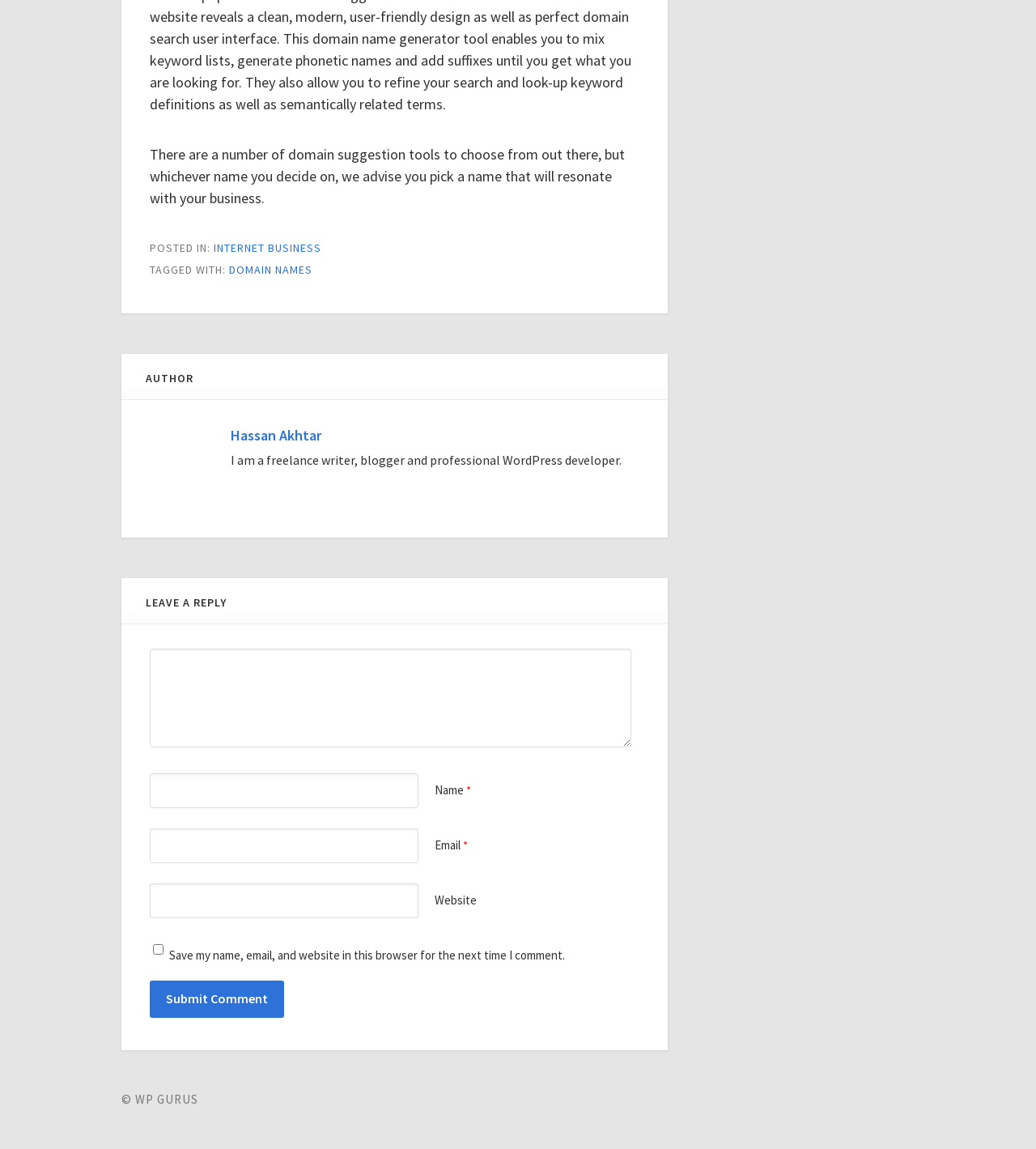Locate the bounding box coordinates for the element described below: "parent_node: Name * name="author"". The coordinates must be four float values between 0 and 1, formatted as [left, top, right, bottom].

[0.145, 0.673, 0.404, 0.703]